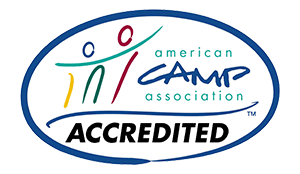From the details in the image, provide a thorough response to the question: What is featured at the bottom of the logo?

The word 'ACCREDITED' is featured boldly at the bottom of the logo, signifying that the camp meets the high standards set by the ACA for safety, program quality, and educational practices, which is vital for parents seeking reassurance about the quality of the camp experience for their children.